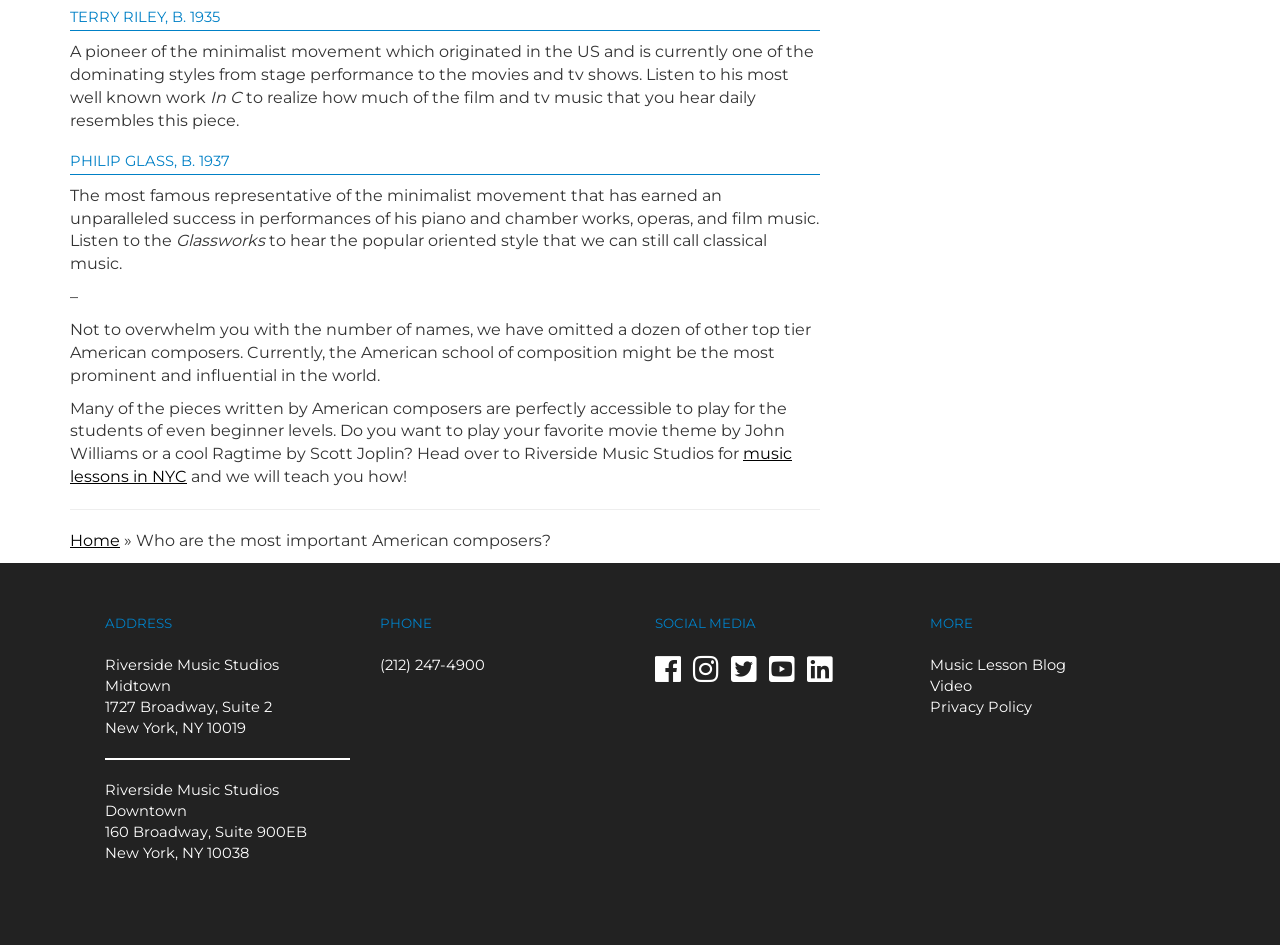Give a one-word or one-phrase response to the question: 
Who is the pioneer of the minimalist movement?

Terry Riley